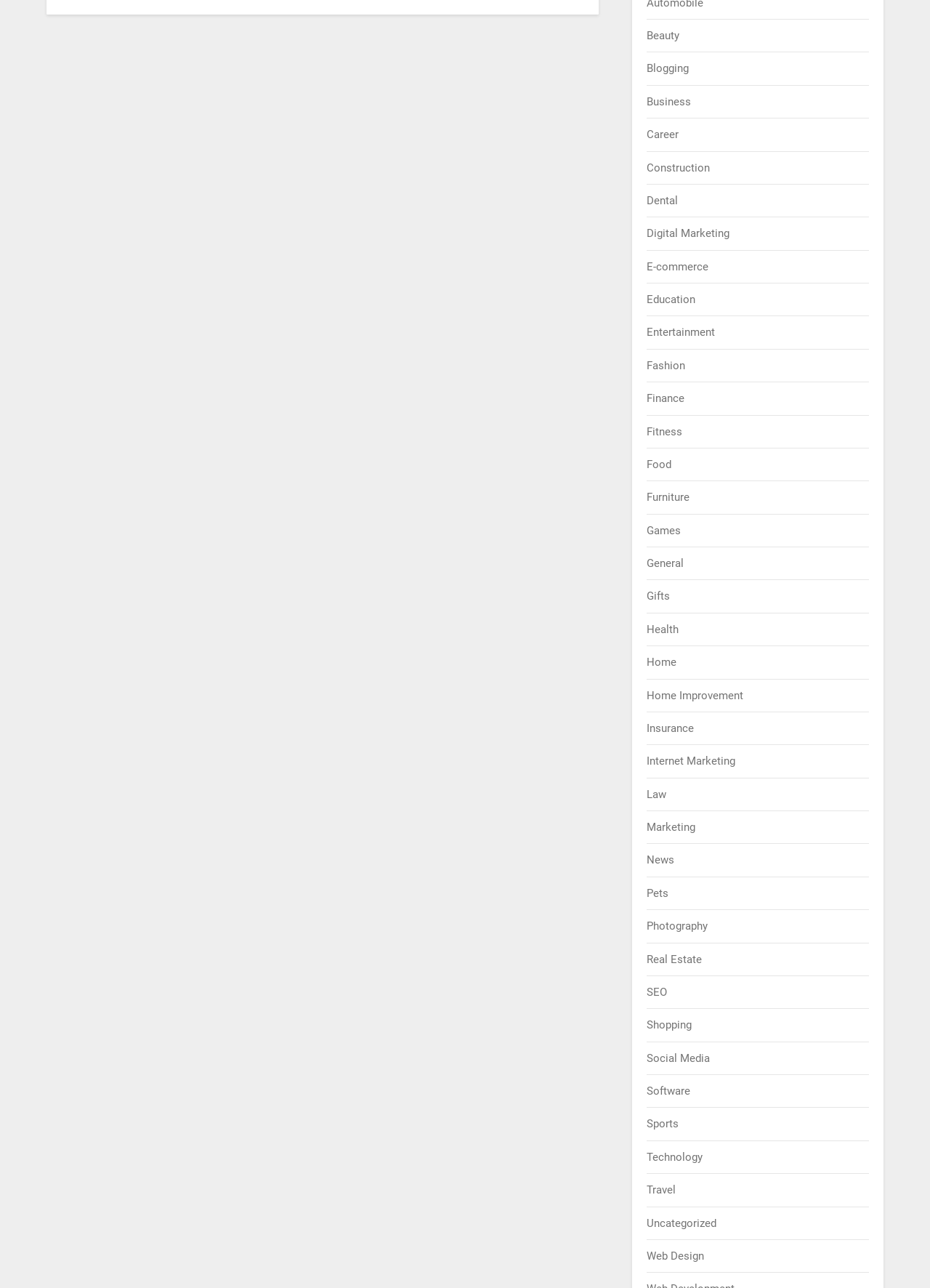Find the bounding box coordinates of the clickable region needed to perform the following instruction: "Browse Web Design". The coordinates should be provided as four float numbers between 0 and 1, i.e., [left, top, right, bottom].

[0.696, 0.97, 0.757, 0.98]